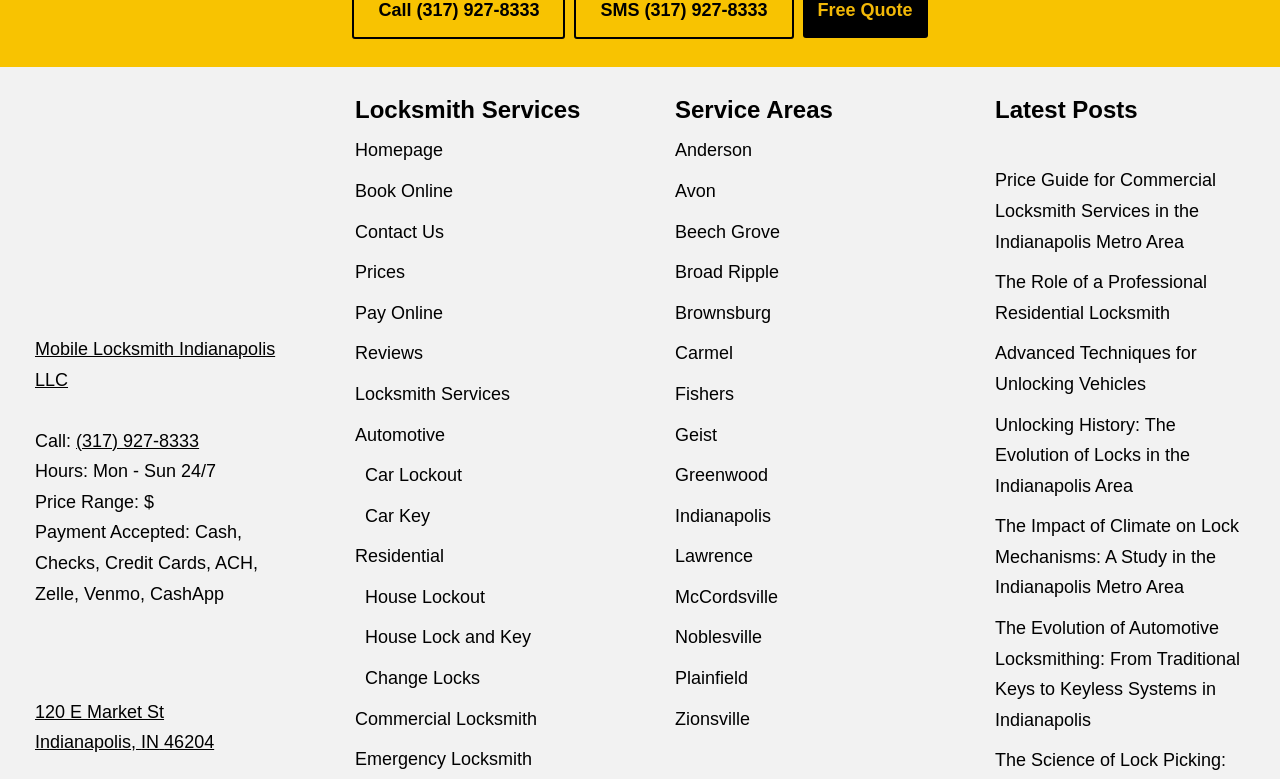What services are offered by Mobile Locksmith Indianapolis LLC?
Provide a detailed and well-explained answer to the question.

The services offered by Mobile Locksmith Indianapolis LLC are listed in the middle section of the webpage, with links to specific services such as Automotive, Residential, Commercial Locksmith, and Emergency Locksmith.